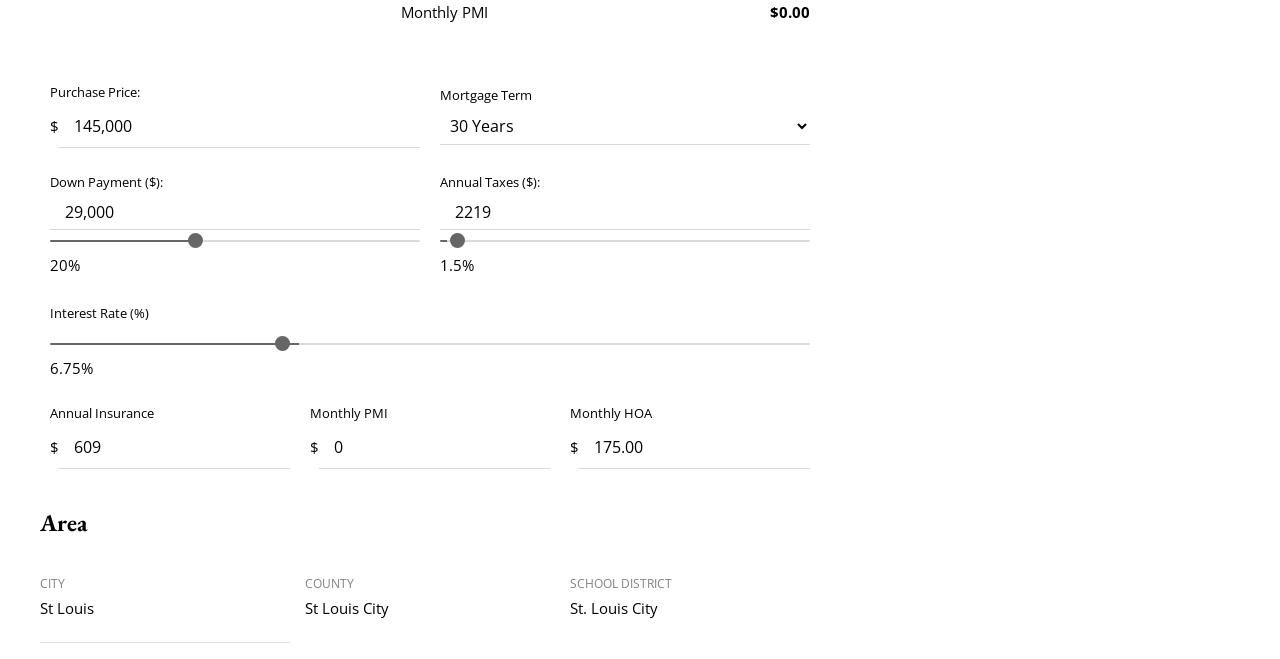Extract the bounding box coordinates of the UI element described: "input value="0" parent_node: $". Provide the coordinates in the format [left, top, right, bottom] with values ranging from 0 to 1.

[0.249, 0.646, 0.43, 0.712]